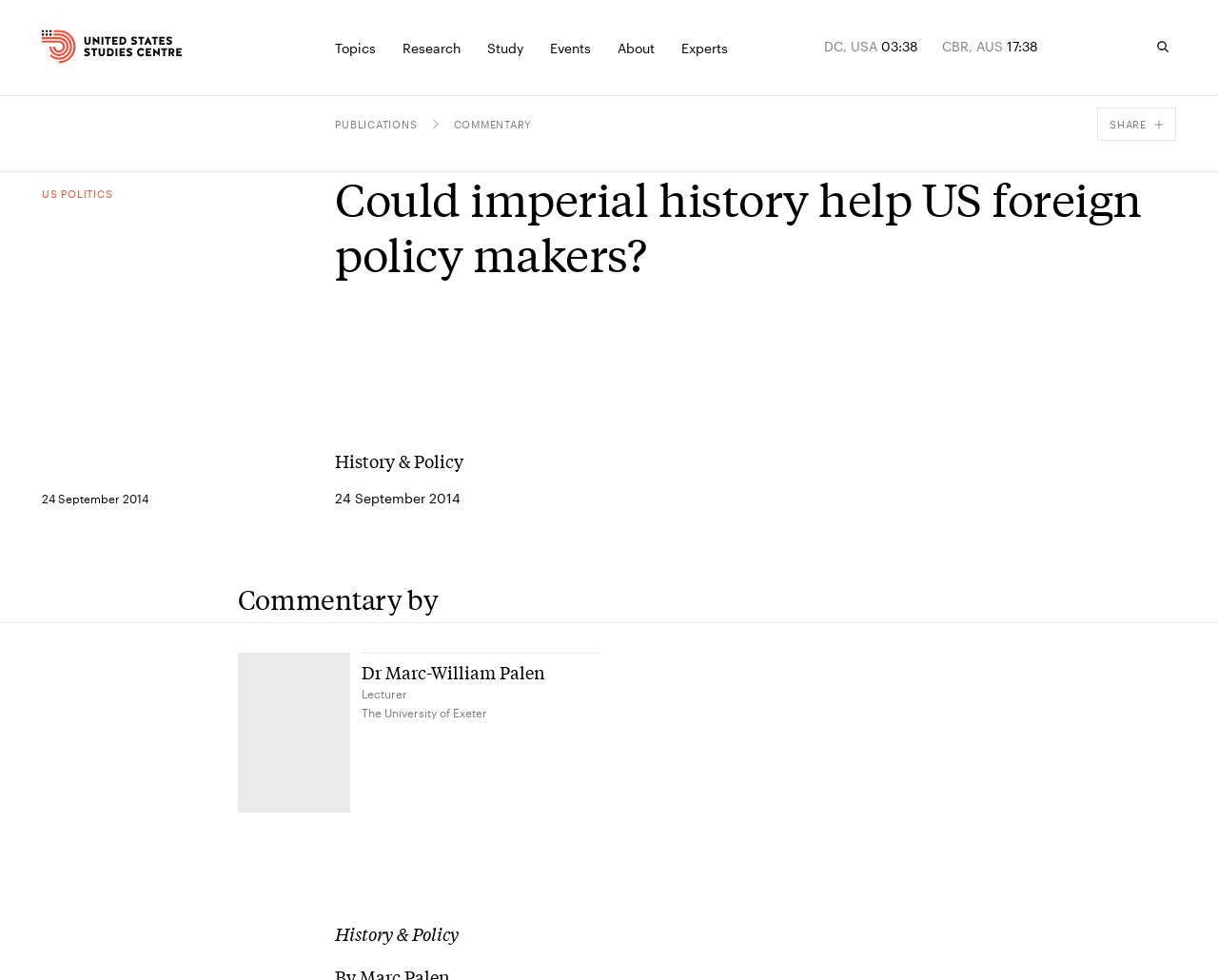Please locate the bounding box coordinates for the element that should be clicked to achieve the following instruction: "Click the Home link". Ensure the coordinates are given as four float numbers between 0 and 1, i.e., [left, top, right, bottom].

[0.034, 0.033, 0.083, 0.062]